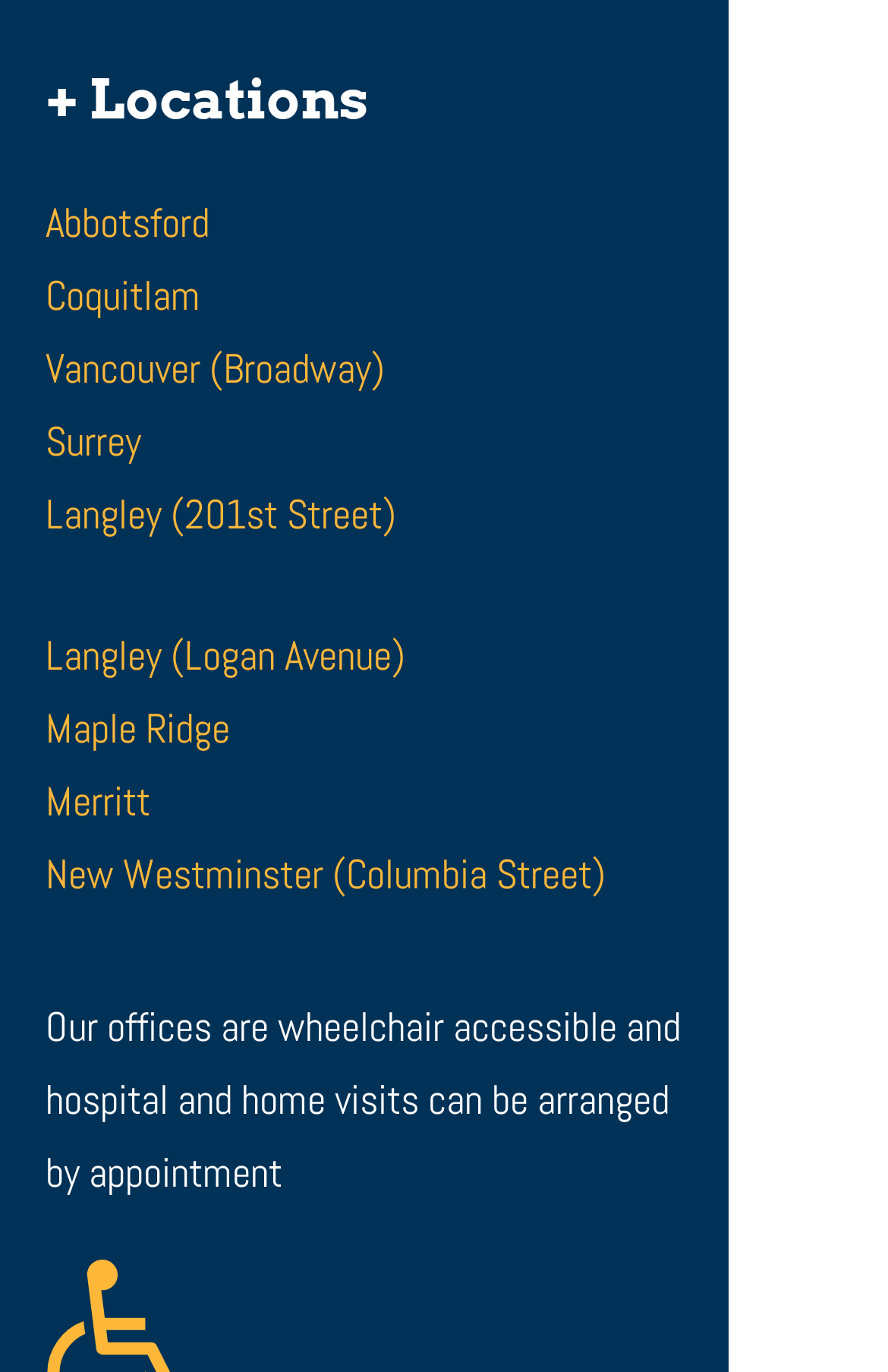Find the bounding box coordinates of the clickable area required to complete the following action: "Check Merritt location".

[0.051, 0.582, 0.169, 0.6]